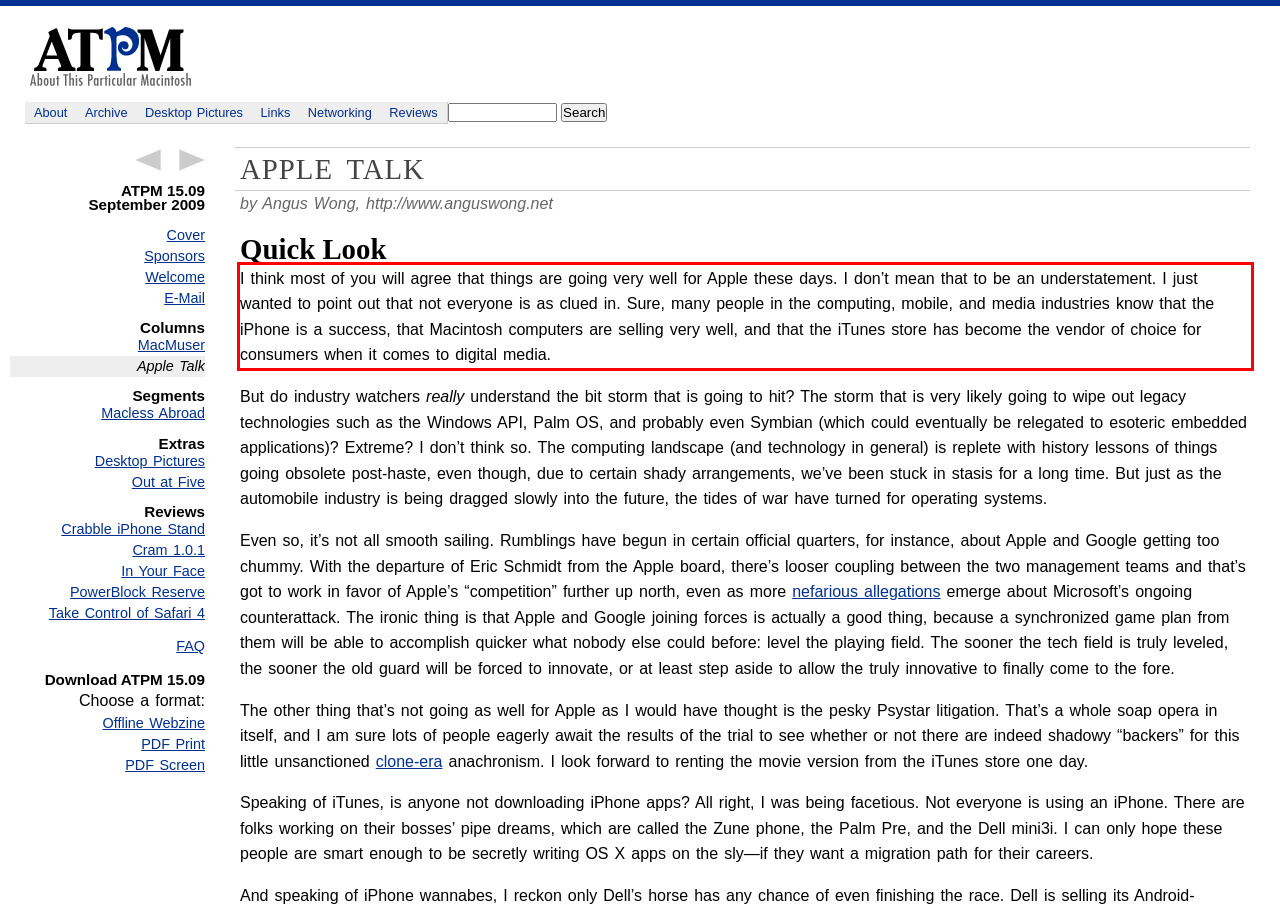Please look at the screenshot provided and find the red bounding box. Extract the text content contained within this bounding box.

I think most of you will agree that things are going very well for Apple these days. I don’t mean that to be an understatement. I just wanted to point out that not everyone is as clued in. Sure, many people in the computing, mobile, and media industries know that the iPhone is a success, that Macintosh computers are selling very well, and that the iTunes store has become the vendor of choice for consumers when it comes to digital media.